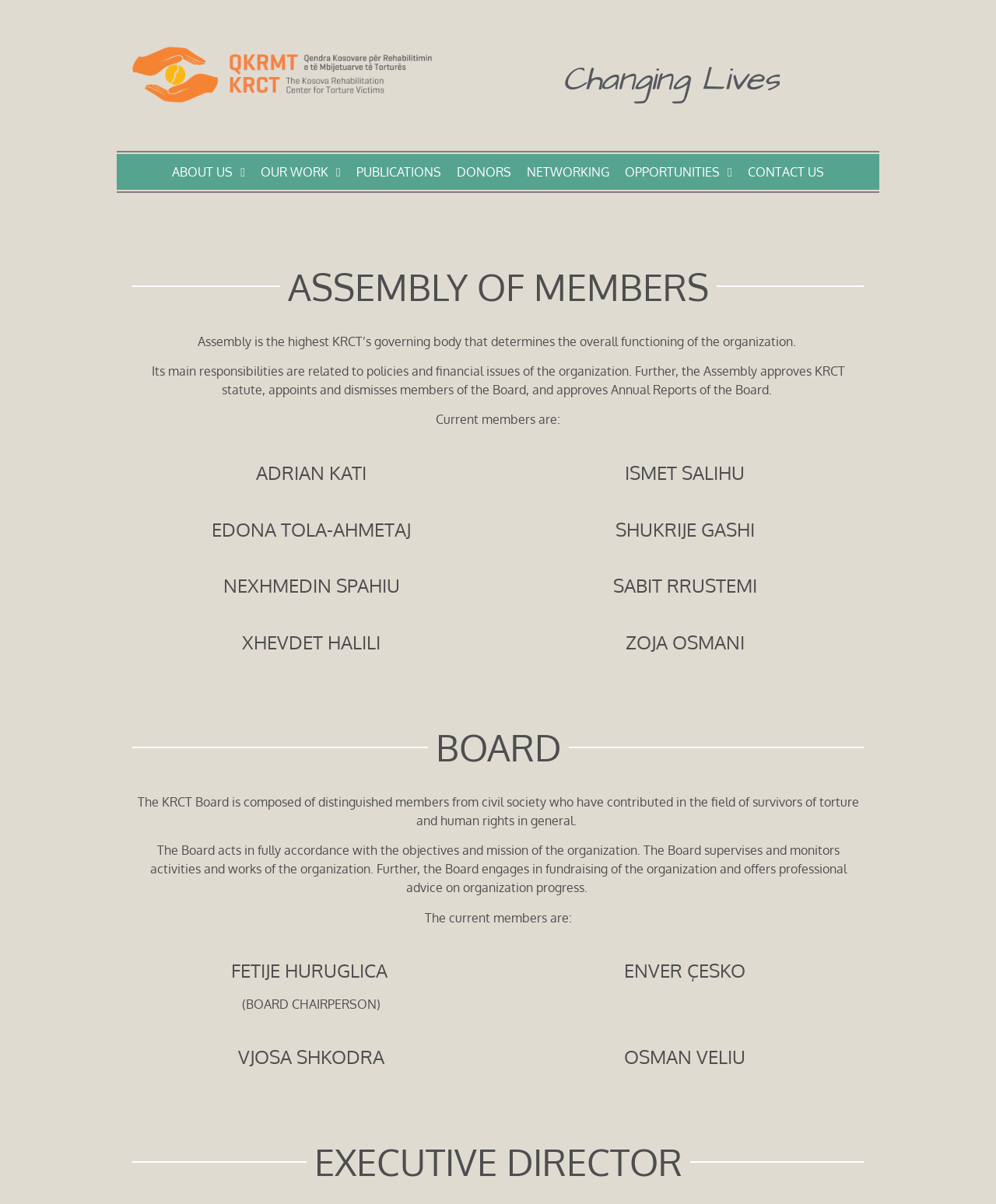Please provide a comprehensive answer to the question based on the screenshot: What is the role of the KRCT Board?

According to the webpage, the KRCT Board acts in accordance with the objectives and mission of the organization, supervises and monitors activities, and engages in fundraising and offers professional advice on organization progress.